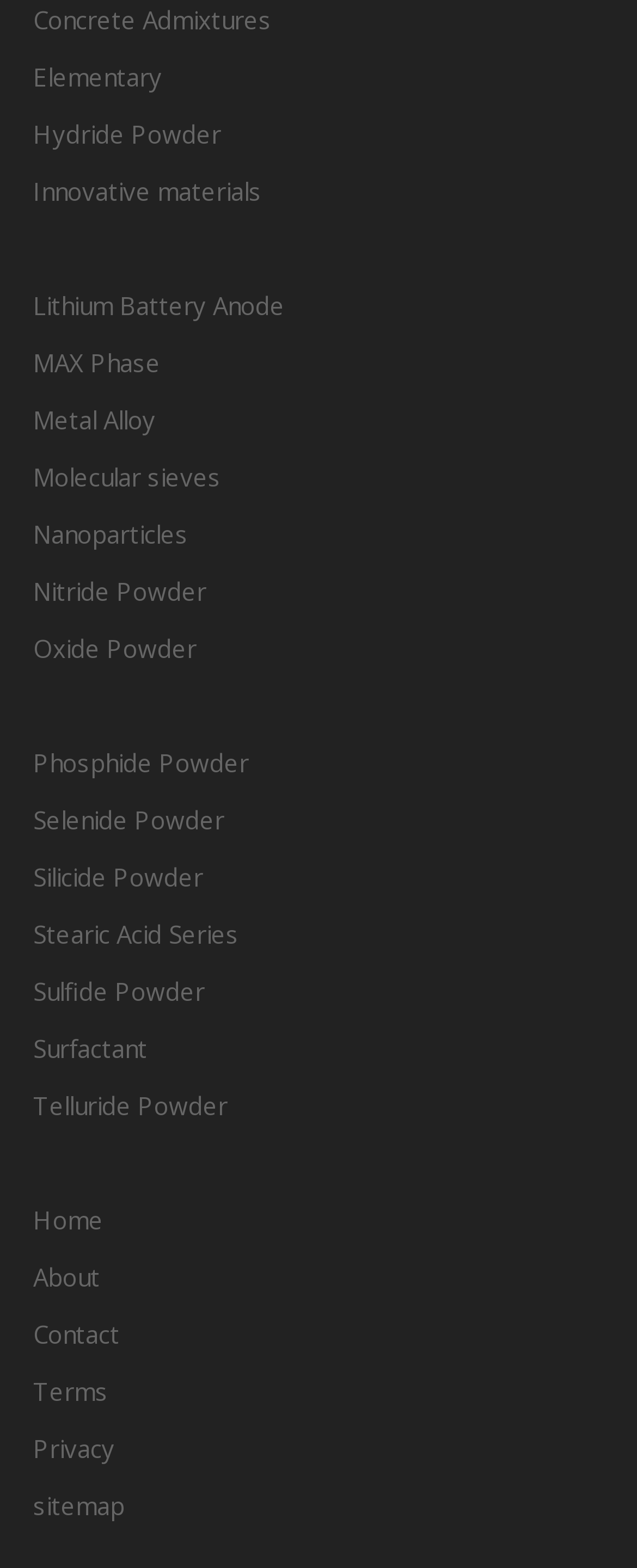Please find the bounding box coordinates of the section that needs to be clicked to achieve this instruction: "View Terms page".

[0.052, 0.877, 0.17, 0.898]